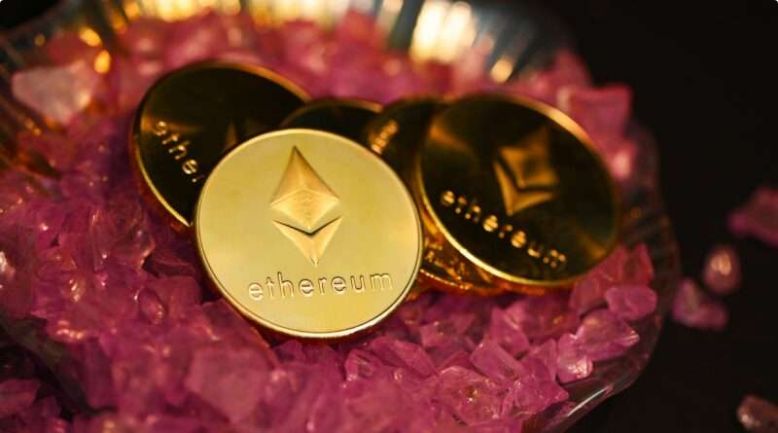Present an elaborate depiction of the scene captured in the image.

The image features several gleaming gold Ethereum coins, prominently displayed atop a bed of pink crystal formations. The coins are intricately designed, showcasing the Ethereum logo—a diamond-shaped emblem—alongside the word "ethereum" elegantly engraved on their surfaces. The shimmering golden surface of the coins reflects light, adding to their allure, while the rich pink hue of the crystals provides a vibrant contrast, enhancing the visual appeal. This striking depiction encapsulates the essence of cryptocurrency's growing influence and popularity in the financial landscape, aligning nicely with themes surrounding digital assets and the metaverse, as suggested by the surrounding content related to cryptocurrency investment and education.